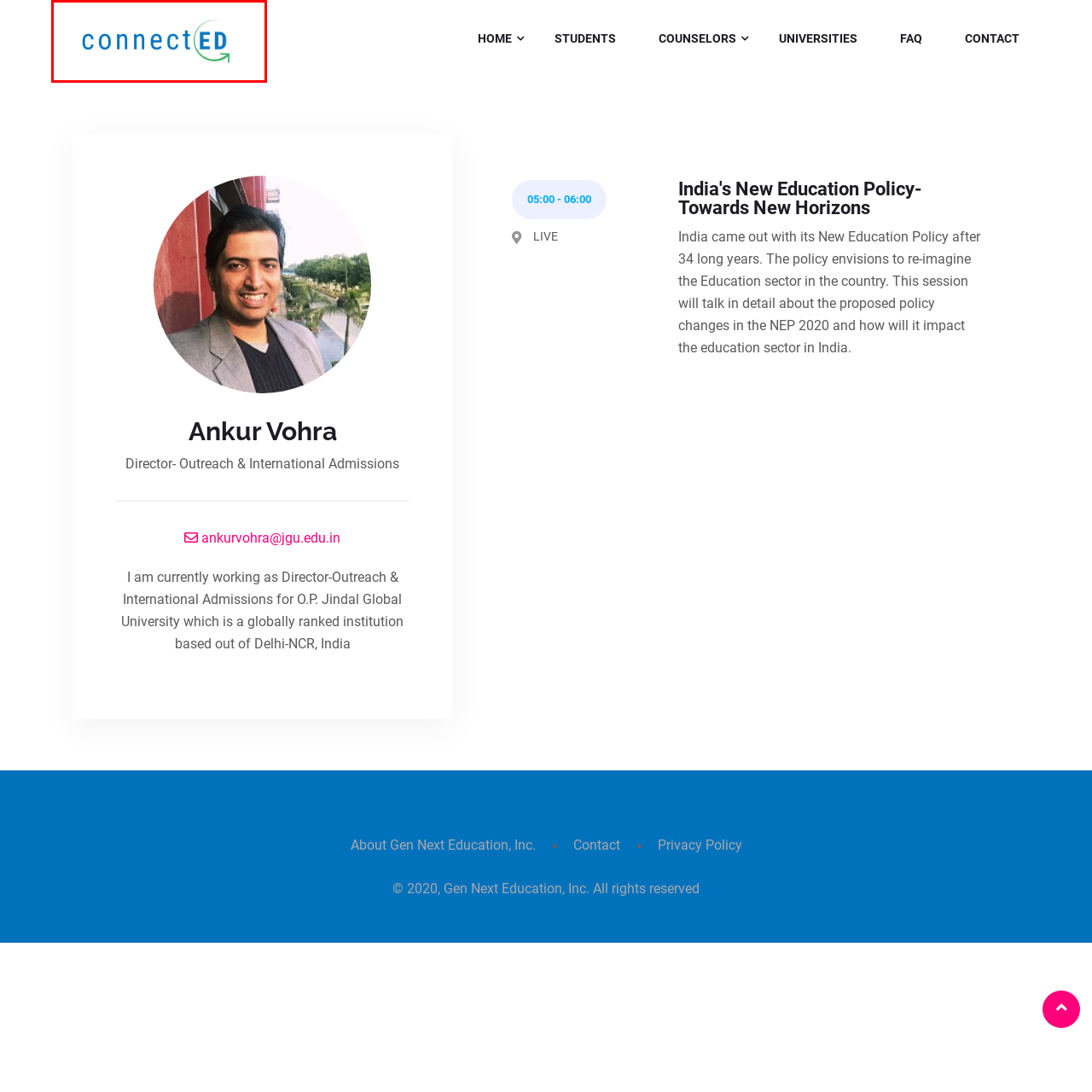What shape is featured in the letter 'D'? View the image inside the red bounding box and respond with a concise one-word or short-phrase answer.

circular arrow